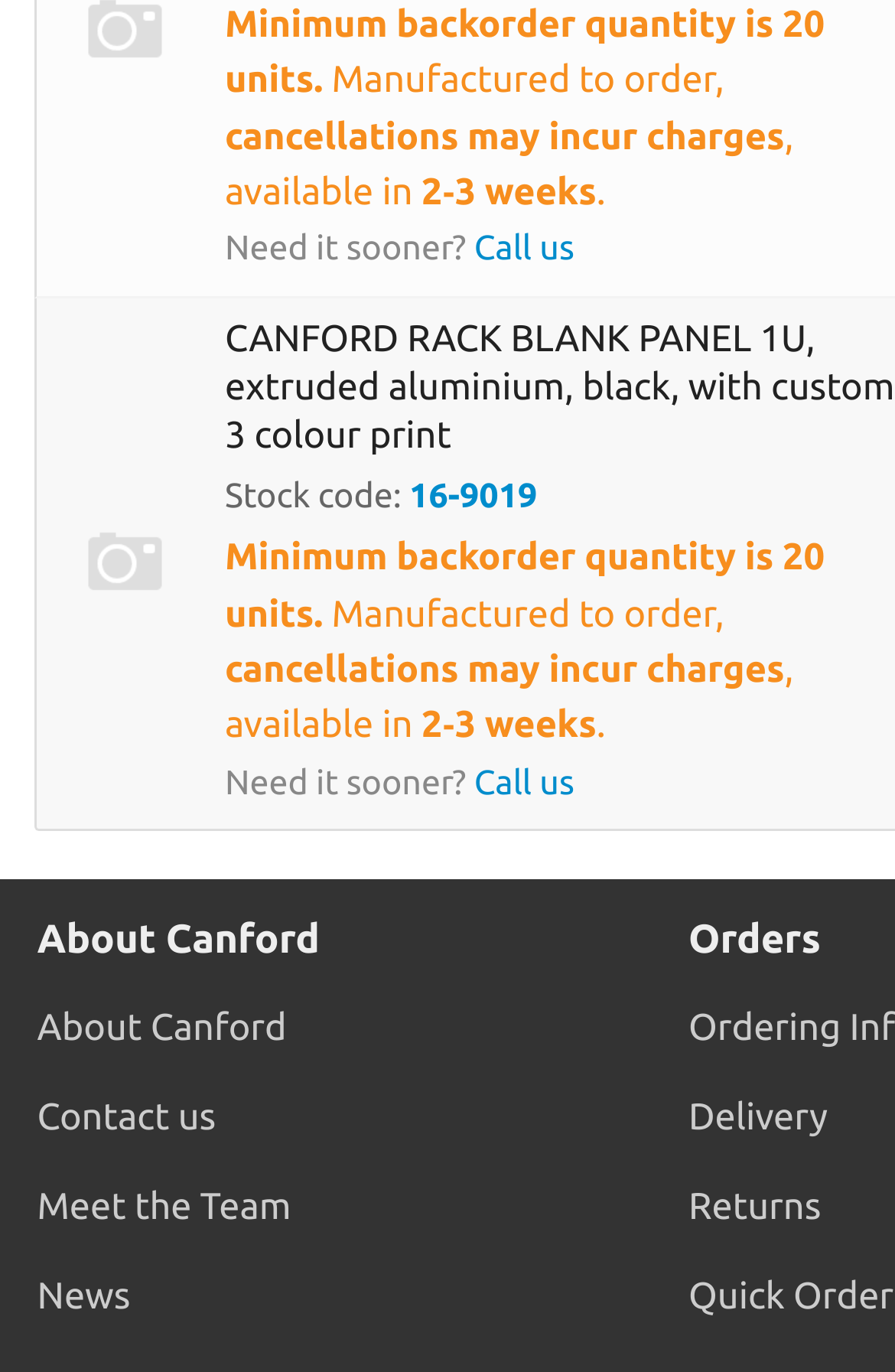How many links are there in the bottom section?
Kindly answer the question with as much detail as you can.

The bottom section of the webpage contains 6 links, which are 'About Canford', 'Contact us', 'Meet the Team', 'News', 'Delivery', and 'Returns'.